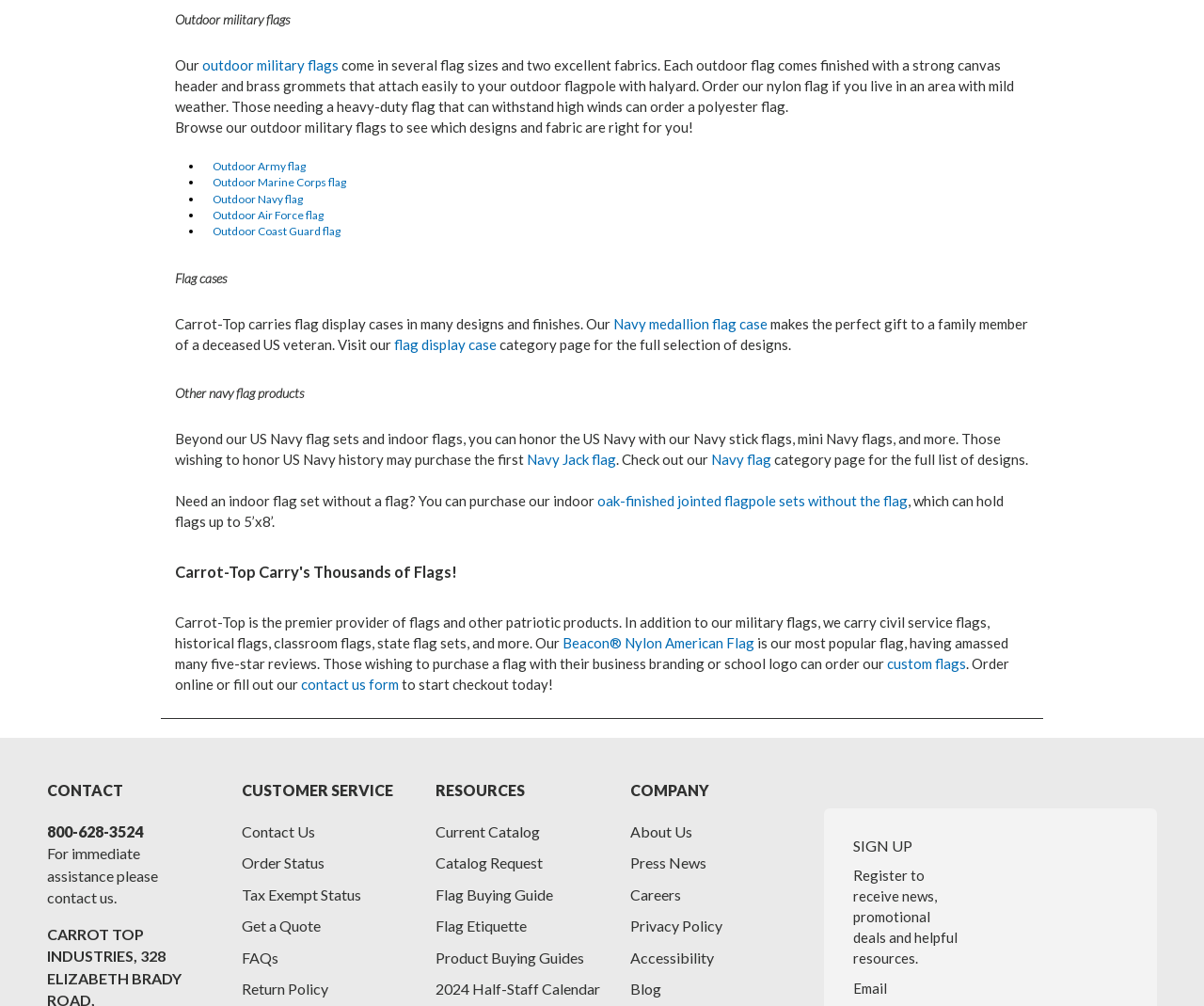Can you specify the bounding box coordinates for the region that should be clicked to fulfill this instruction: "Click on the 'Brigadier Army Set' link".

[0.177, 0.006, 0.284, 0.023]